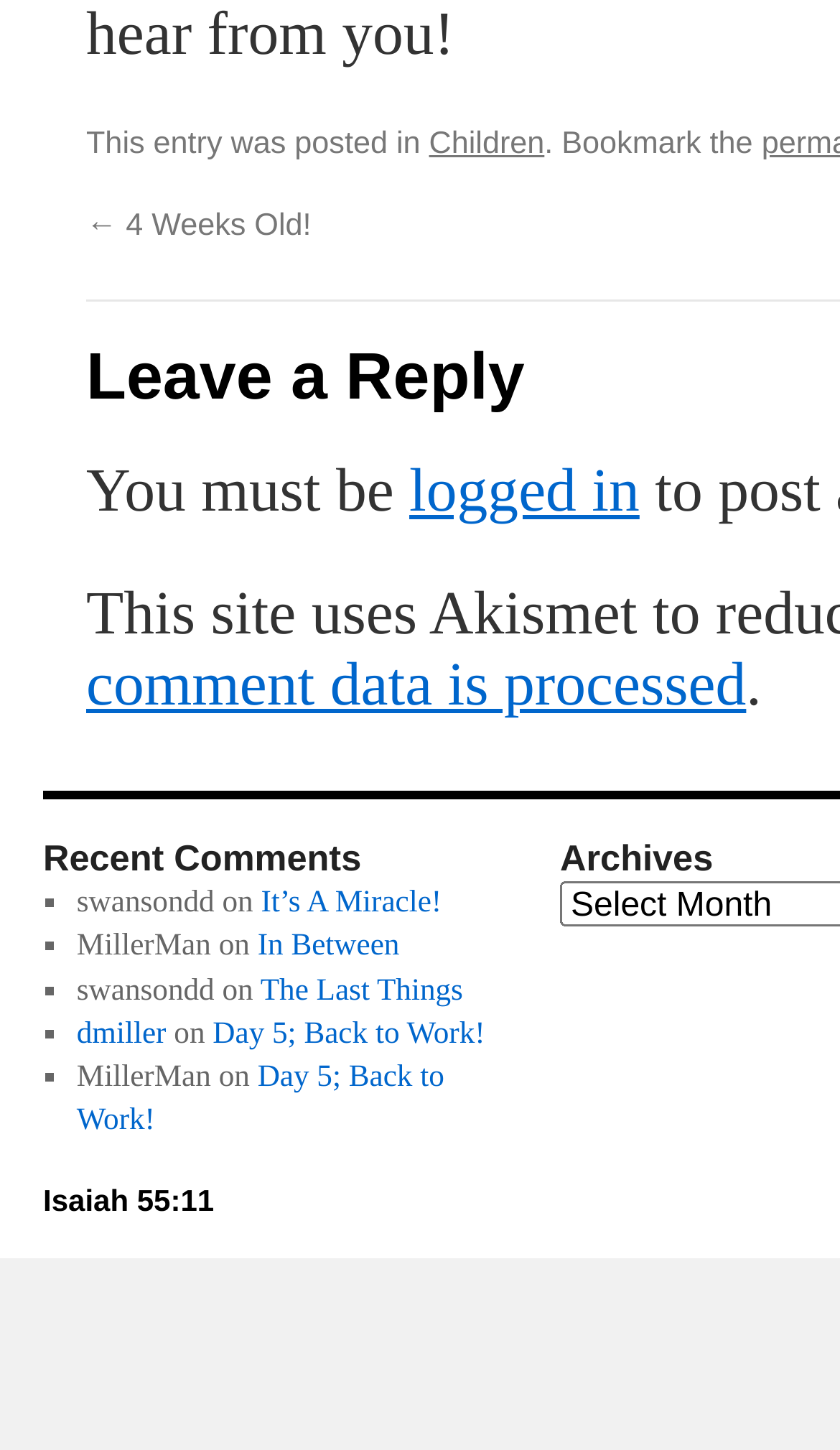Please identify the bounding box coordinates of the element's region that needs to be clicked to fulfill the following instruction: "visit the page '4 Weeks Old!'". The bounding box coordinates should consist of four float numbers between 0 and 1, i.e., [left, top, right, bottom].

[0.103, 0.145, 0.371, 0.168]